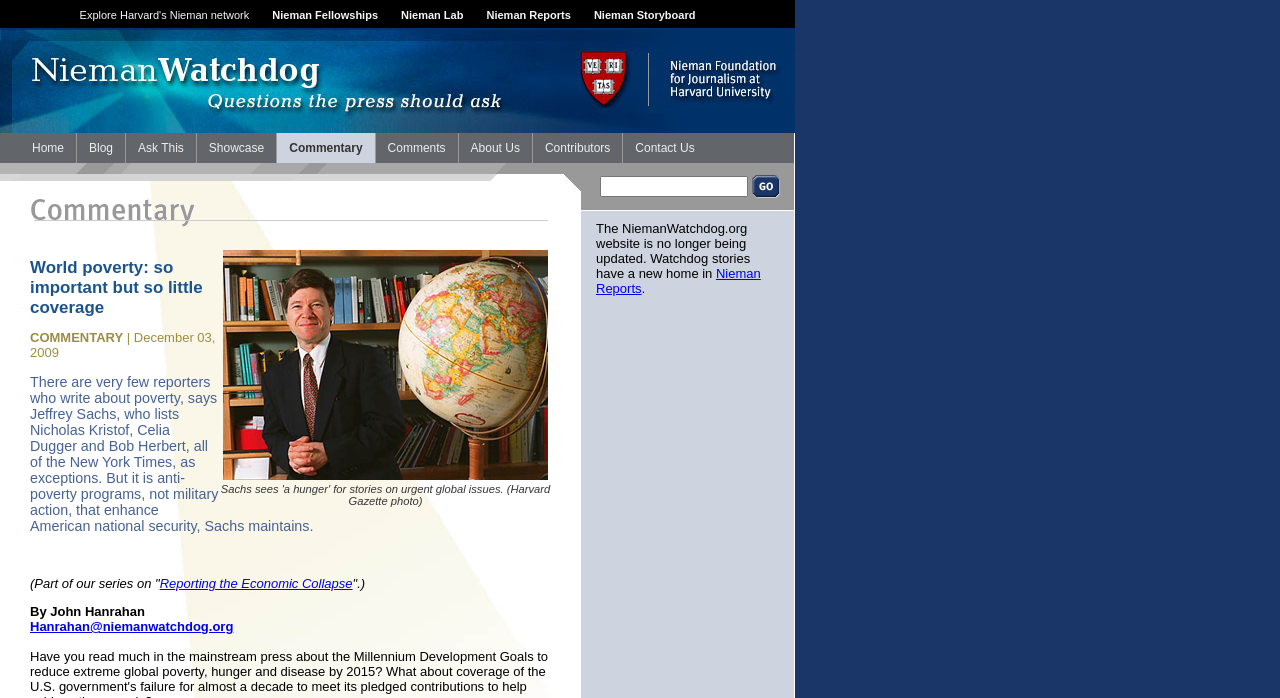Identify the bounding box coordinates of the clickable region required to complete the instruction: "Read the post by thecolumnrule". The coordinates should be given as four float numbers within the range of 0 and 1, i.e., [left, top, right, bottom].

None